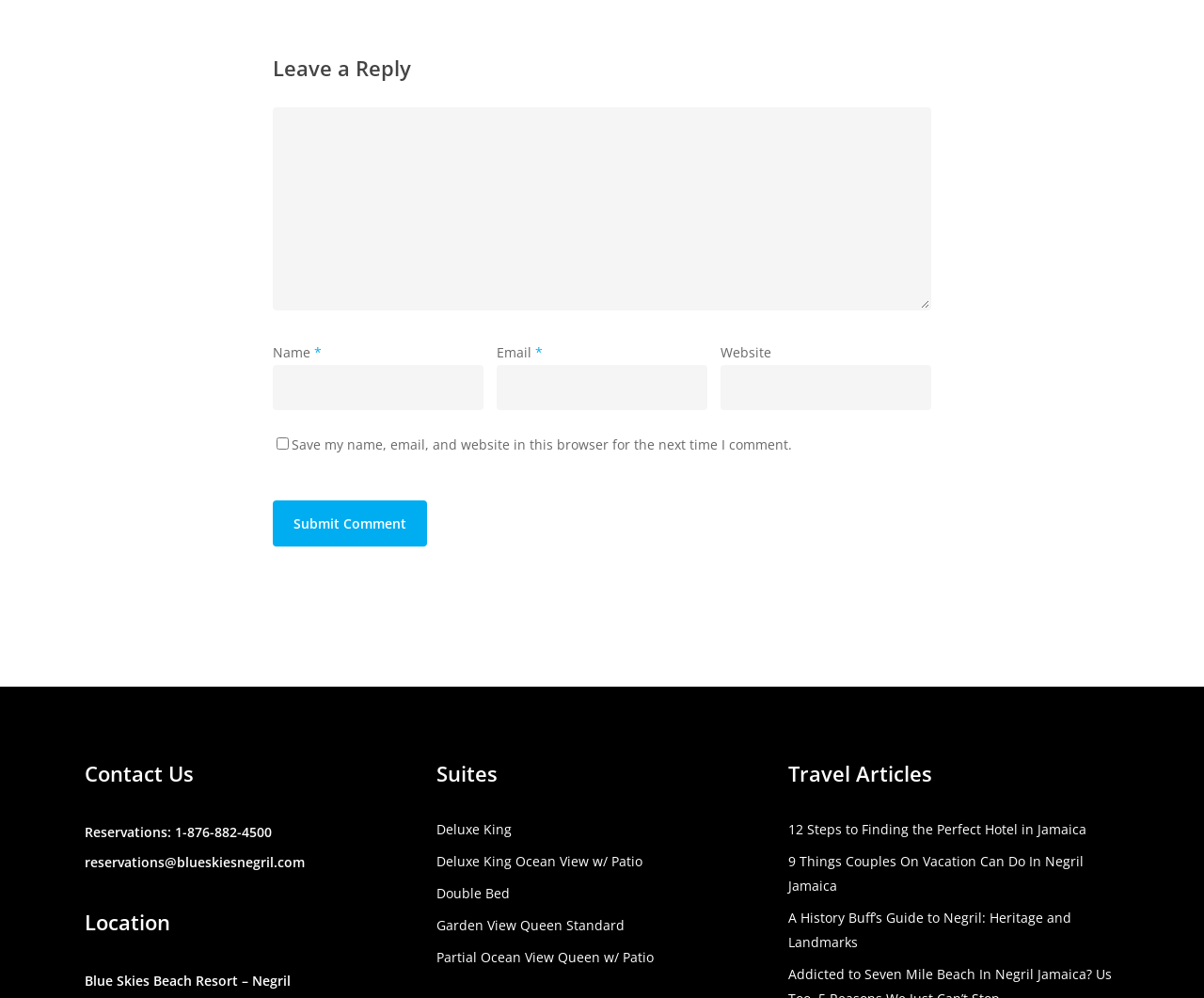Pinpoint the bounding box coordinates of the element you need to click to execute the following instruction: "Click the Deluxe King link". The bounding box should be represented by four float numbers between 0 and 1, in the format [left, top, right, bottom].

[0.362, 0.819, 0.638, 0.843]